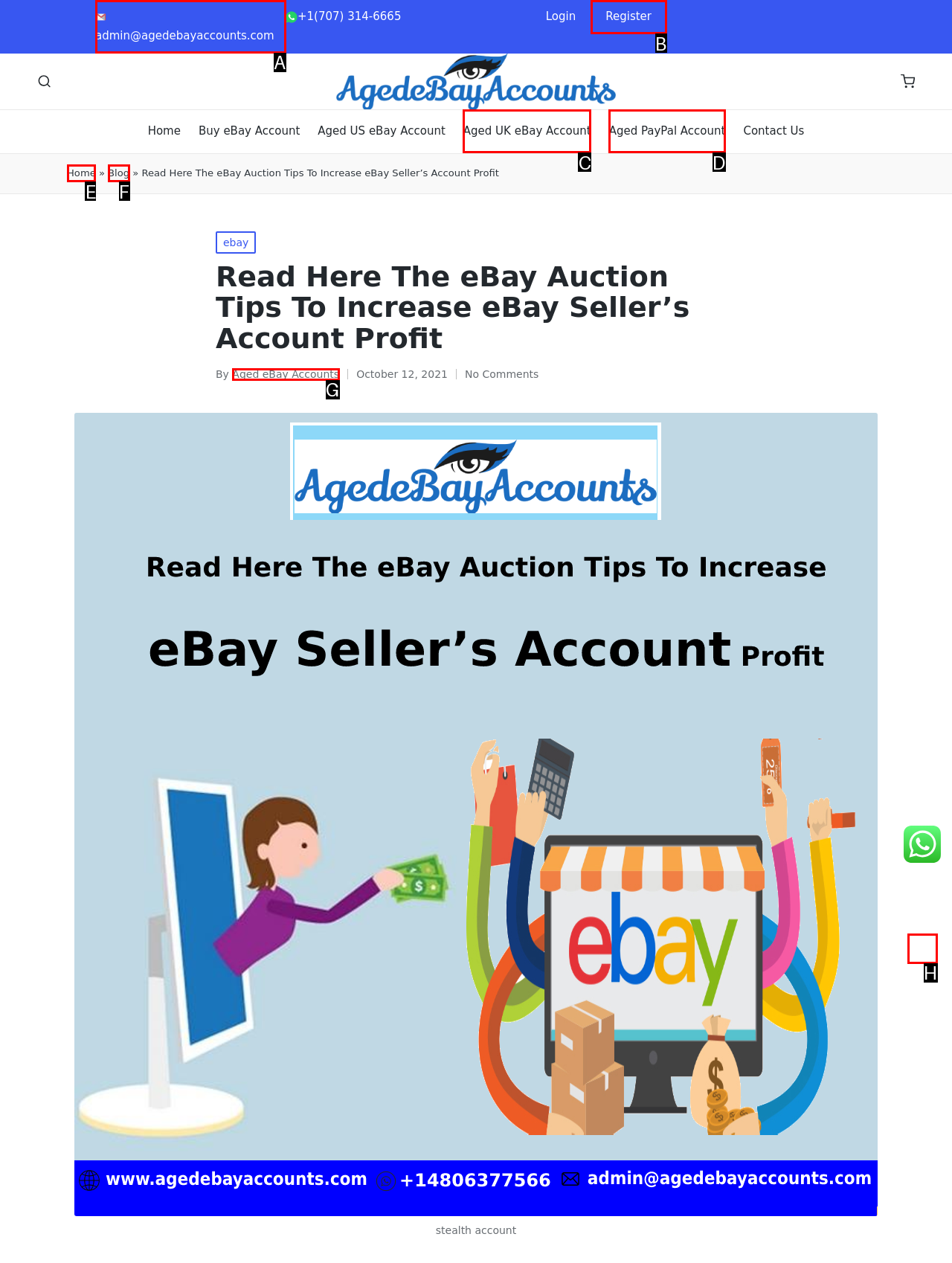For the task: Contact the admin via email, identify the HTML element to click.
Provide the letter corresponding to the right choice from the given options.

A